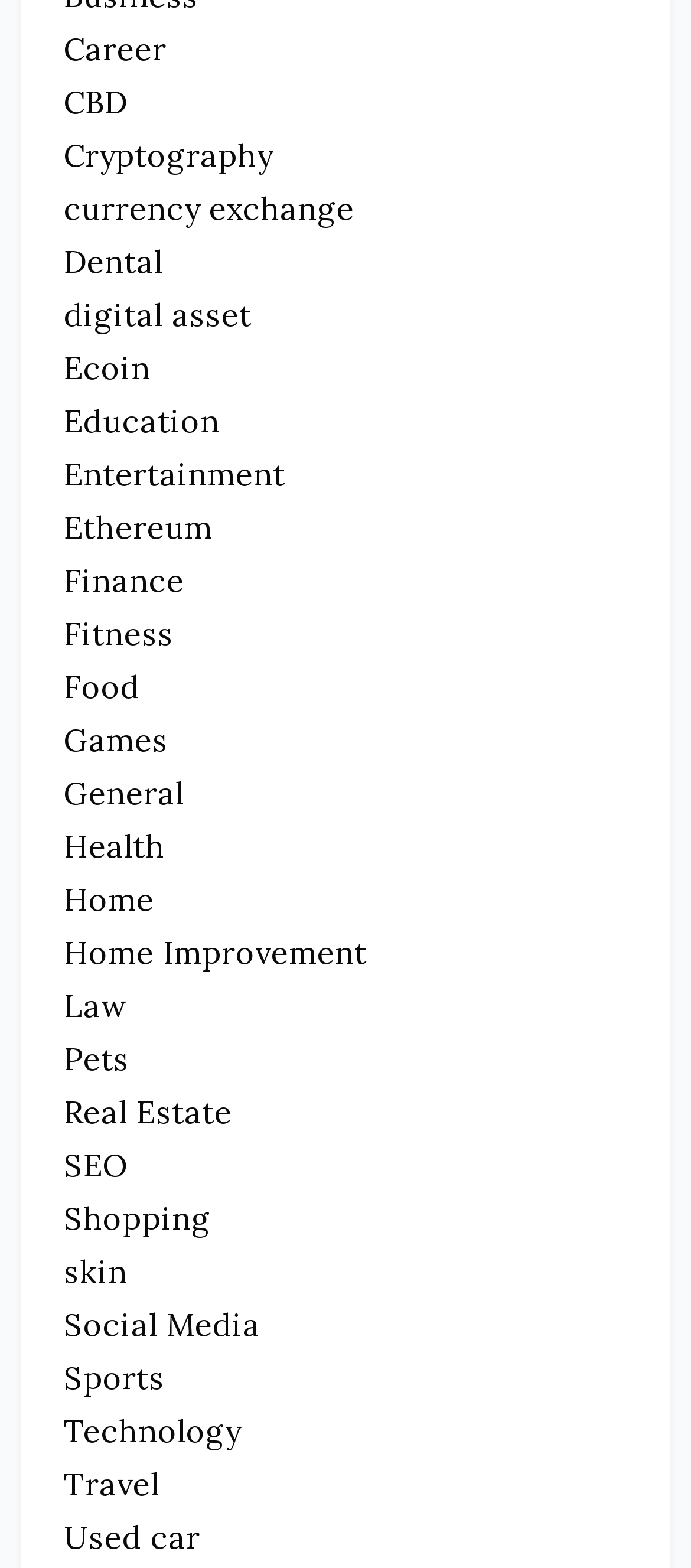Please give the bounding box coordinates of the area that should be clicked to fulfill the following instruction: "Browse Technology". The coordinates should be in the format of four float numbers from 0 to 1, i.e., [left, top, right, bottom].

[0.092, 0.899, 0.349, 0.925]